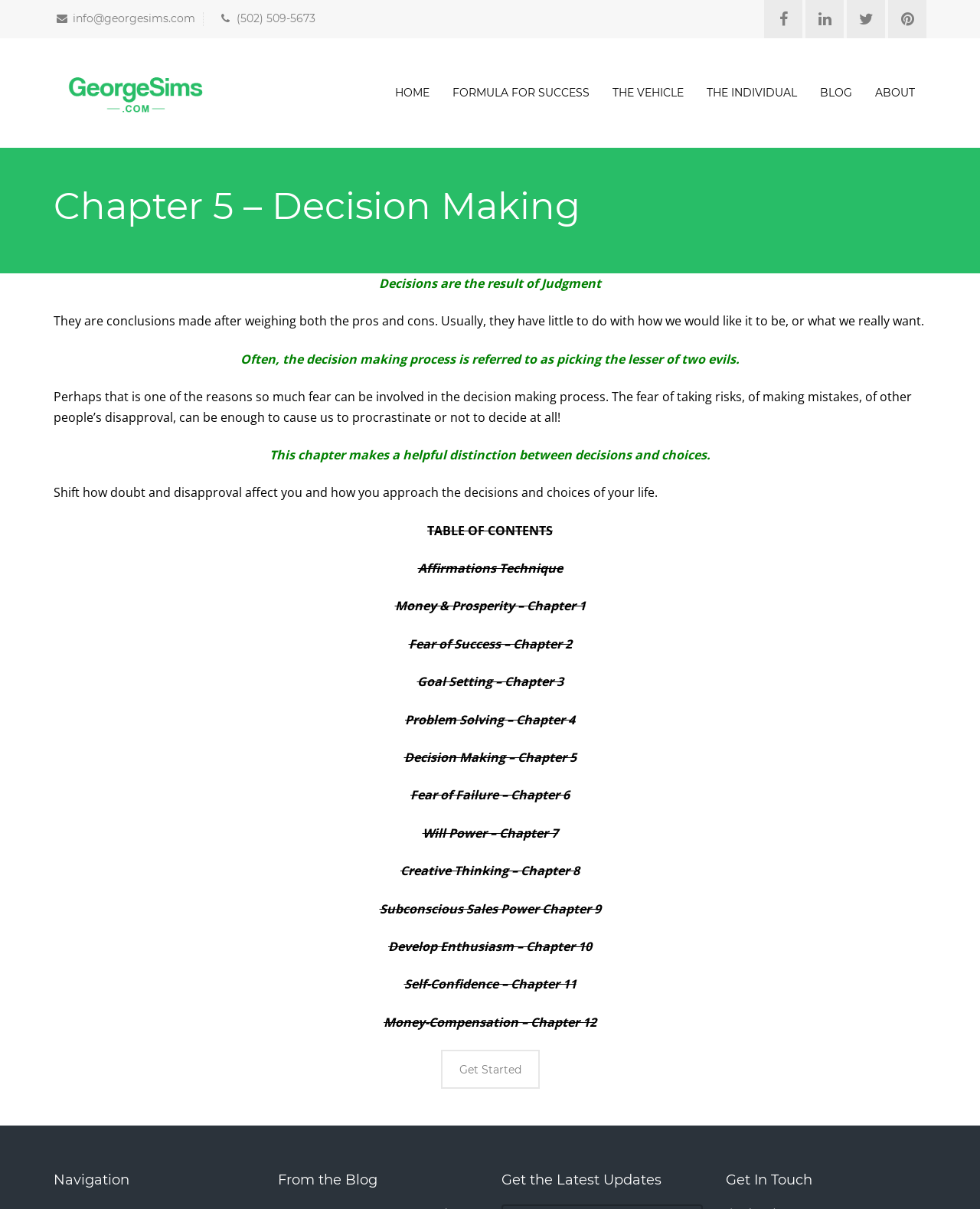Give an extensive and precise description of the webpage.

This webpage is titled "Chapter 5 - Decision Making" and is part of GeorgeSims.com. At the top, there is a navigation bar with links to "HOME", "FORMULA FOR SUCCESS", "THE VEHICLE", and other sections. Below this, there are social media links and a logo for GeorgeSims.com.

The main content of the page is divided into two sections. On the left, there is a sidebar with links to various chapters, including "DECISION MAKING", "THE INDIVIDUAL", "BLOG", and "ABOUT". There are also links to "TESTIMONIALS", "COACHING", and "CONTACT US".

On the right, there is a main article titled "Chapter 5 – Decision Making". The article discusses the importance of decision making and how it is a result of judgment. It highlights the fear involved in the decision-making process and how it can lead to procrastination. The article also makes a distinction between decisions and choices and provides guidance on how to approach them.

Throughout the article, there are links to other relevant chapters, such as "TABLE OF CONTENTS", "Affirmations Technique", and other chapters on topics like "Money & Prosperity", "Fear of Success", and "Goal Setting". At the bottom of the page, there is a call-to-action link to "Get Started".

In the footer, there are headings for "Navigation", "From the Blog", "Get the Latest Updates", and "Get In Touch", which provide additional links and resources.